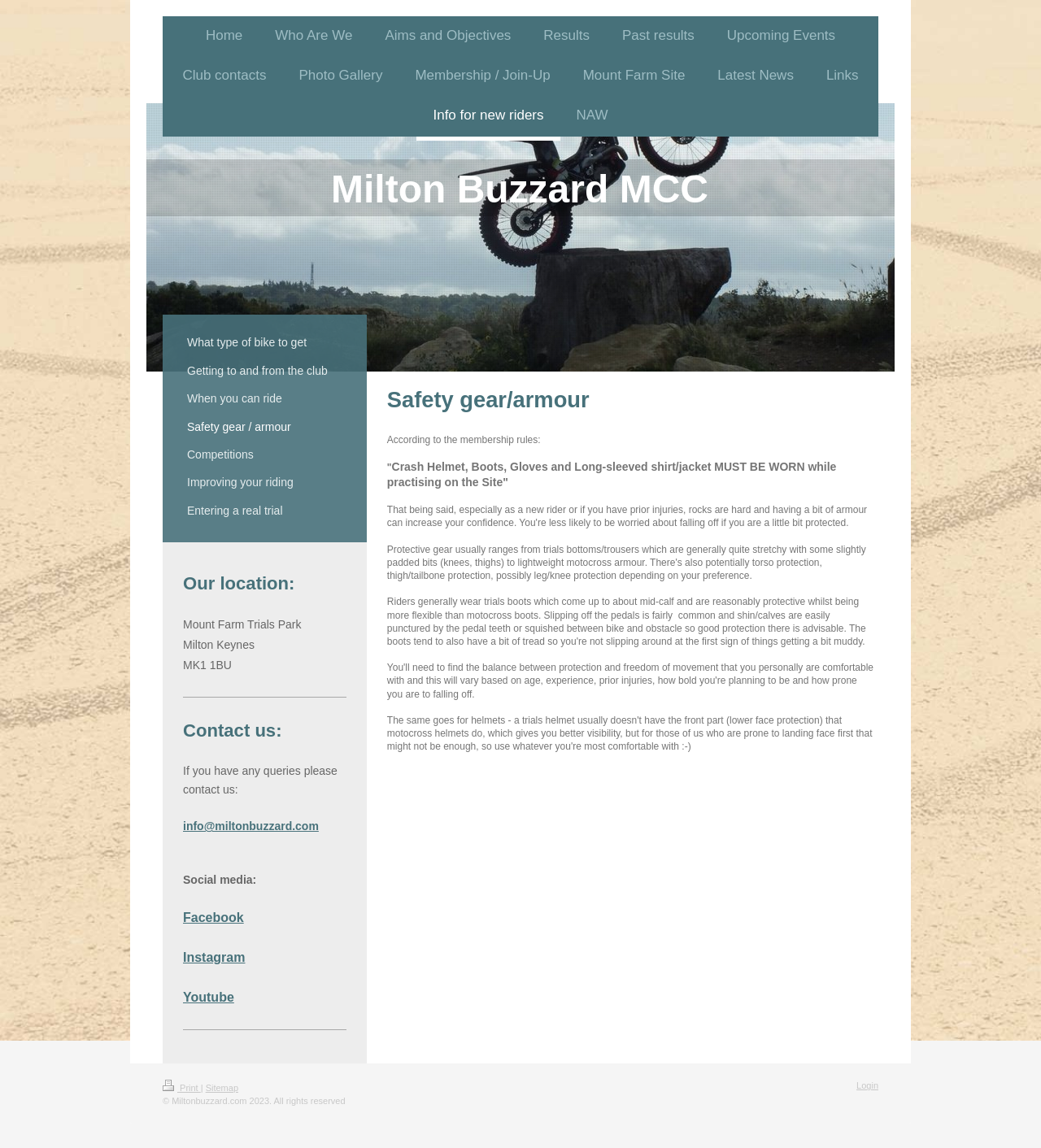Given the description "When you can ride", provide the bounding box coordinates of the corresponding UI element.

[0.172, 0.337, 0.282, 0.361]